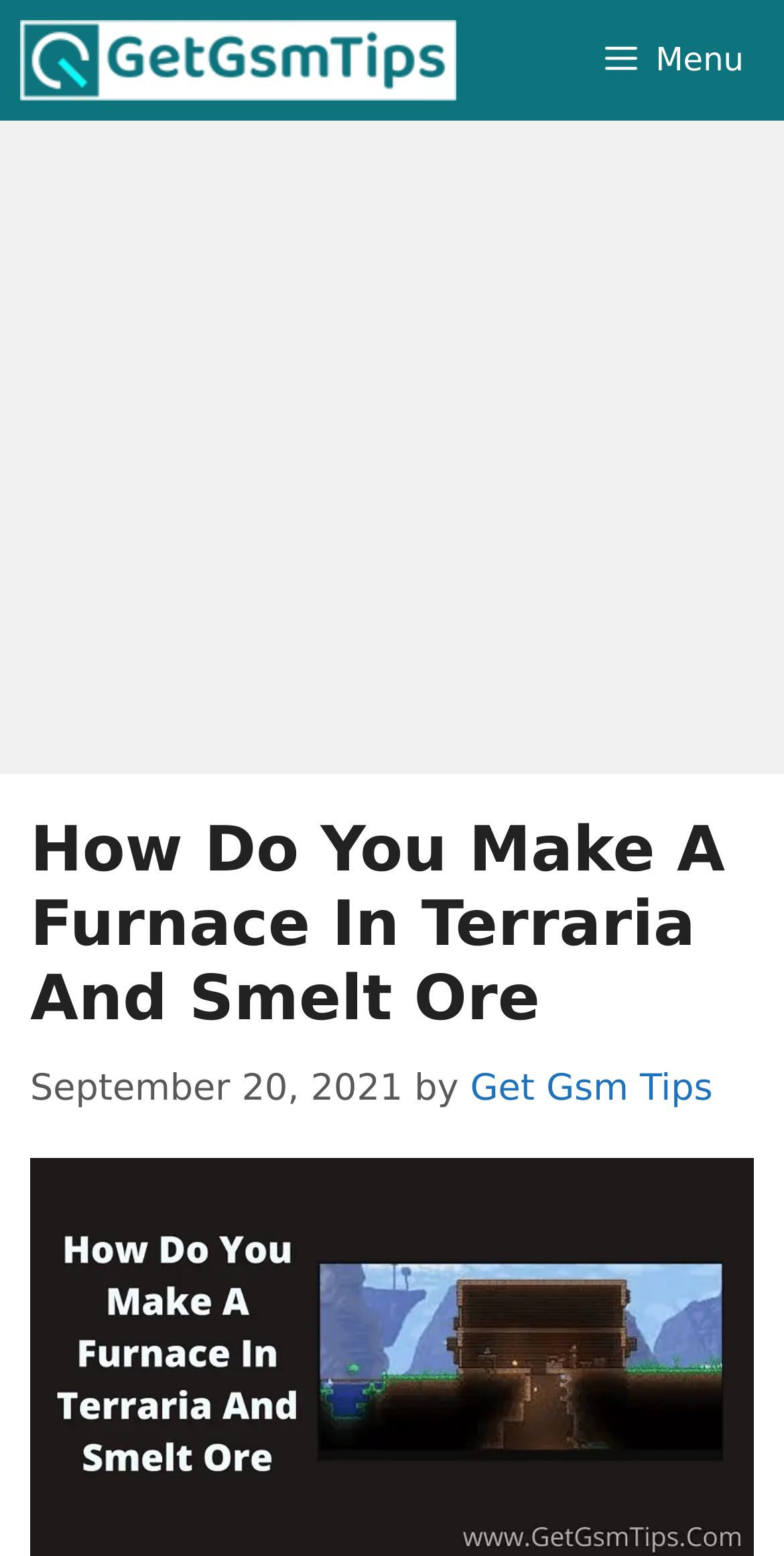What is the date of the article?
Please use the visual content to give a single word or phrase answer.

September 20, 2021